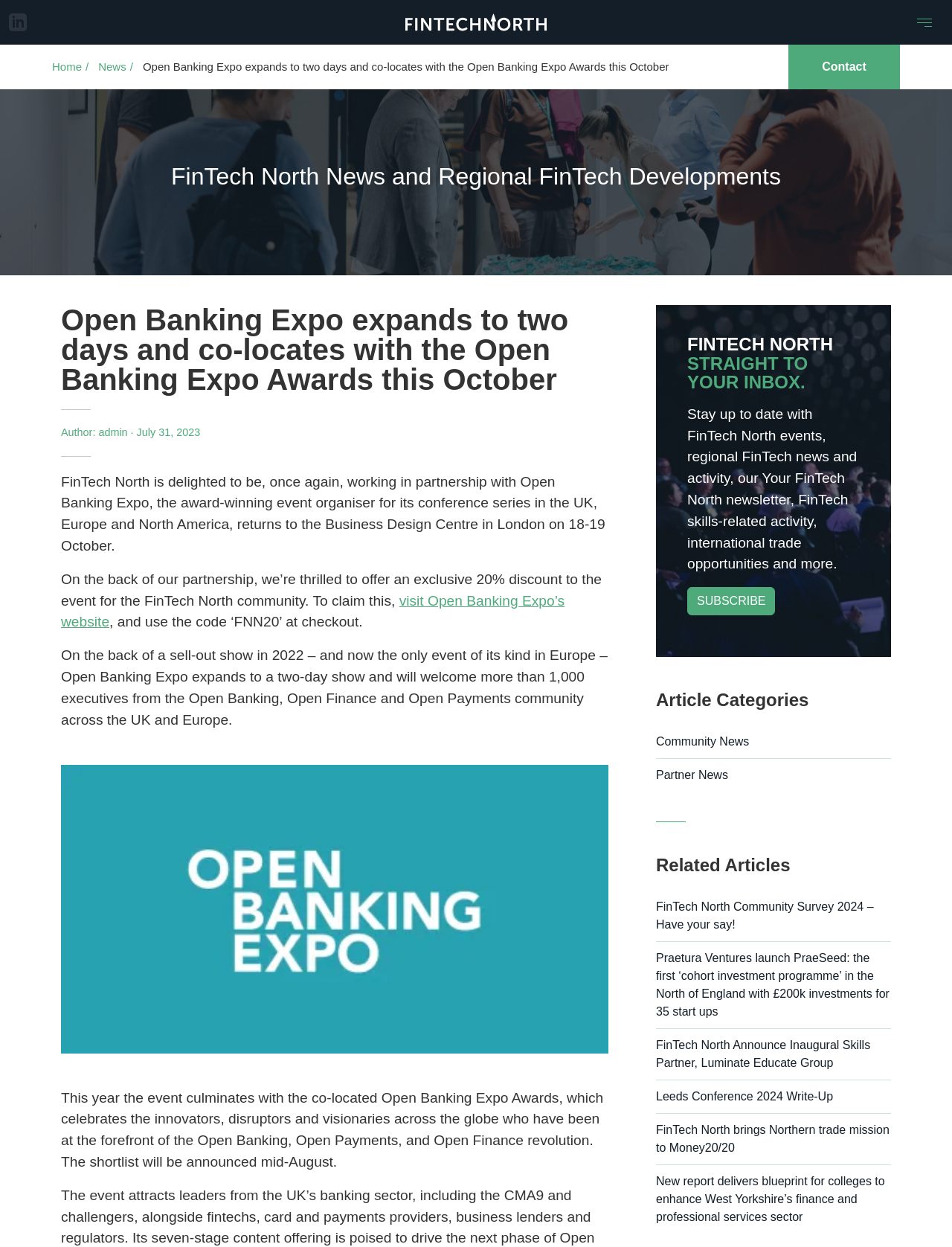Determine the bounding box of the UI component based on this description: "Community News". The bounding box coordinates should be four float values between 0 and 1, i.e., [left, top, right, bottom].

[0.689, 0.582, 0.936, 0.609]